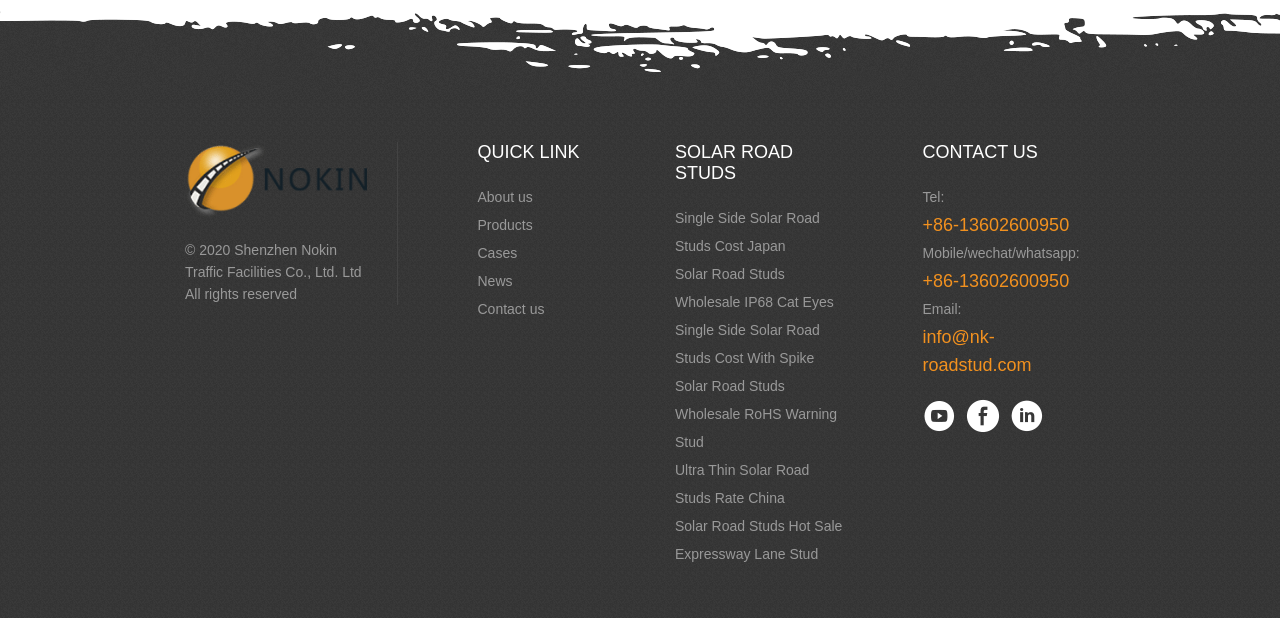How can I contact the company via phone?
Look at the image and answer the question using a single word or phrase.

+86-13602600950